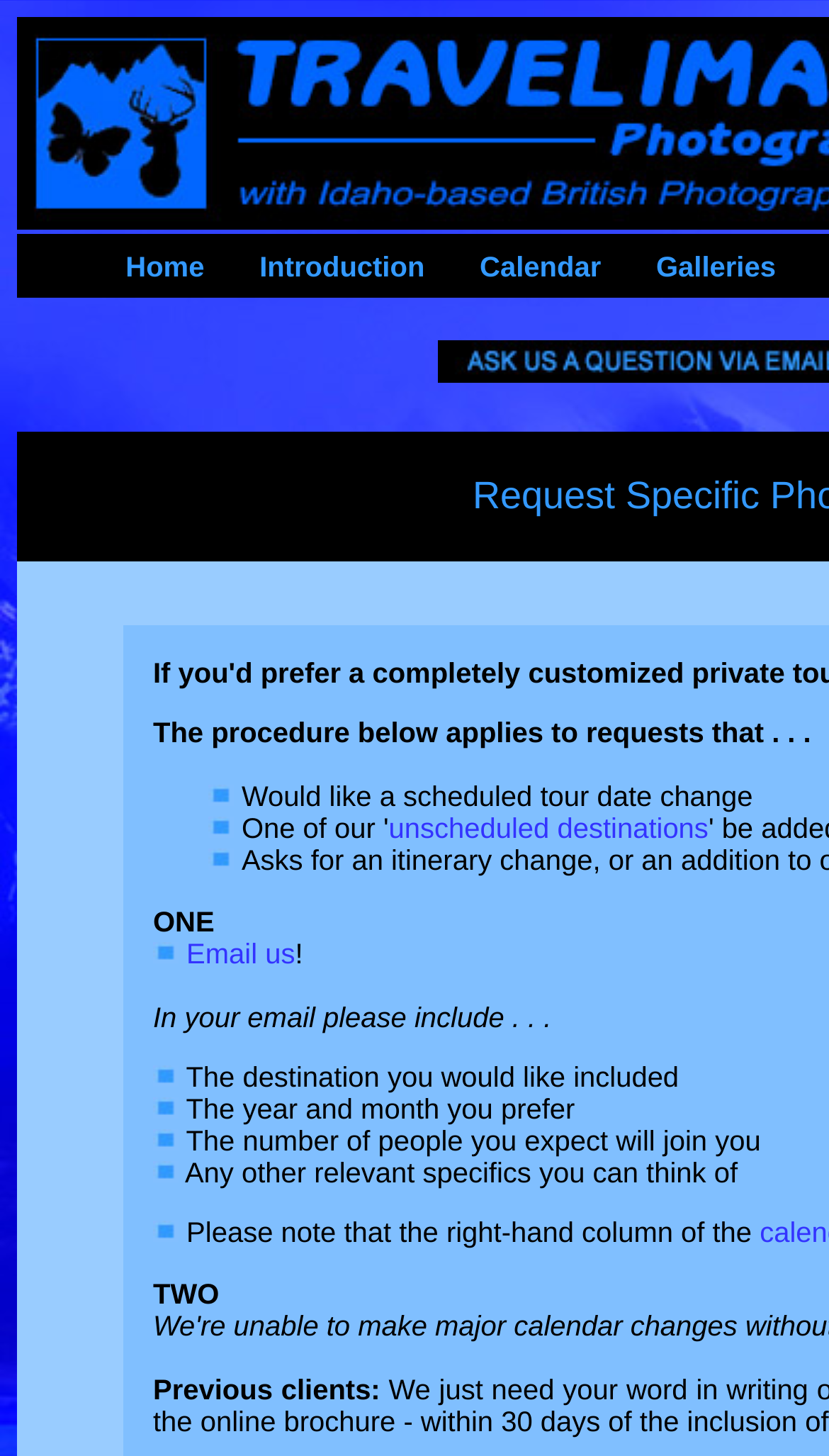Locate and provide the bounding box coordinates for the HTML element that matches this description: "Home".

[0.152, 0.172, 0.246, 0.194]